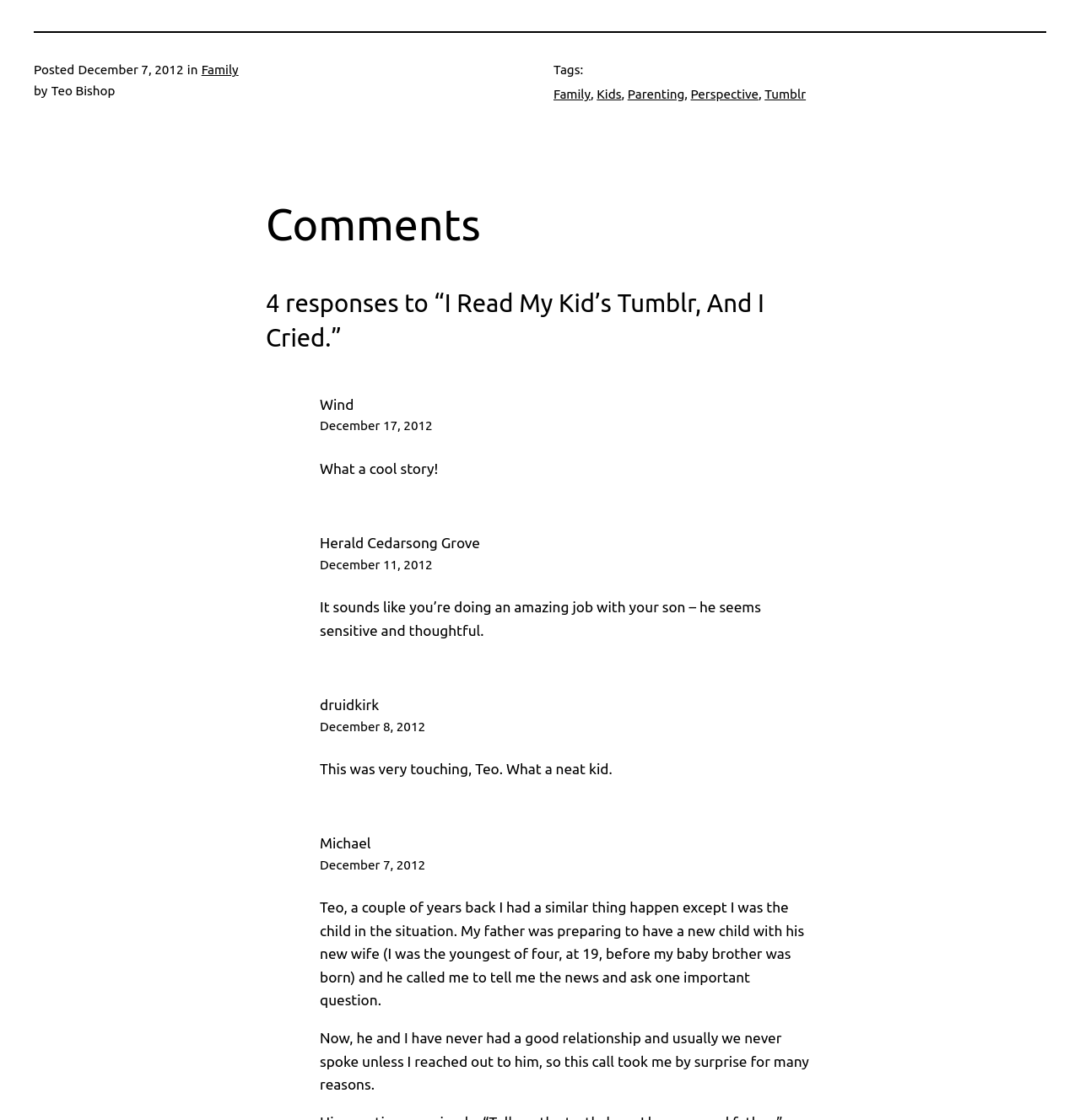Please answer the following question using a single word or phrase: 
What is the date of the first comment on the post?

December 17, 2012